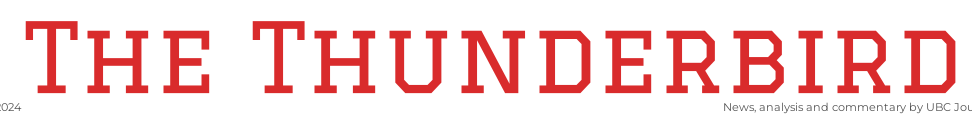What type of platform is THE THUNDERBIRD?
Using the visual information from the image, give a one-word or short-phrase answer.

Student-led journalistic platform